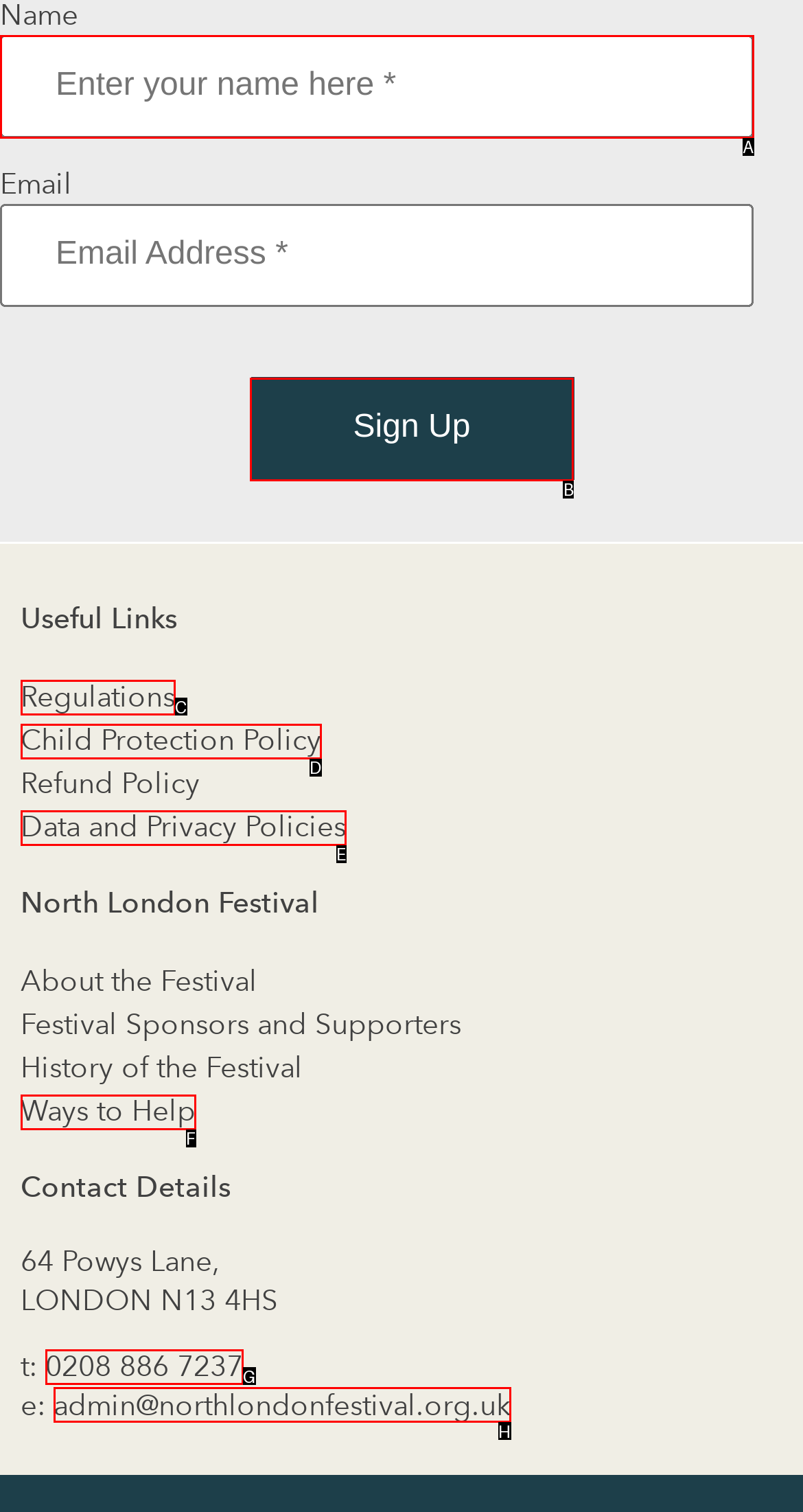Determine which HTML element should be clicked to carry out the following task: Visit the Regulations page Respond with the letter of the appropriate option.

C